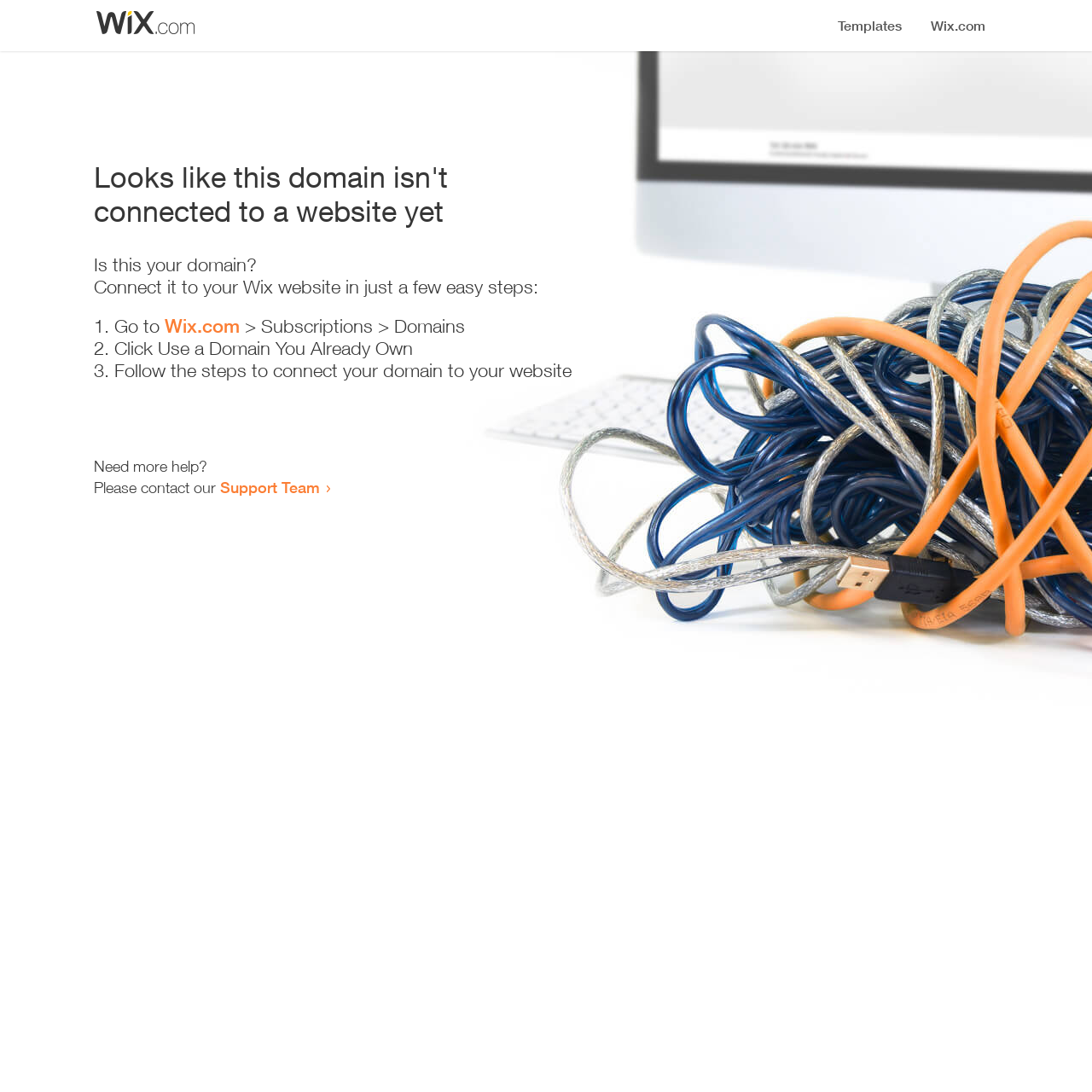Extract the heading text from the webpage.

Looks like this domain isn't
connected to a website yet